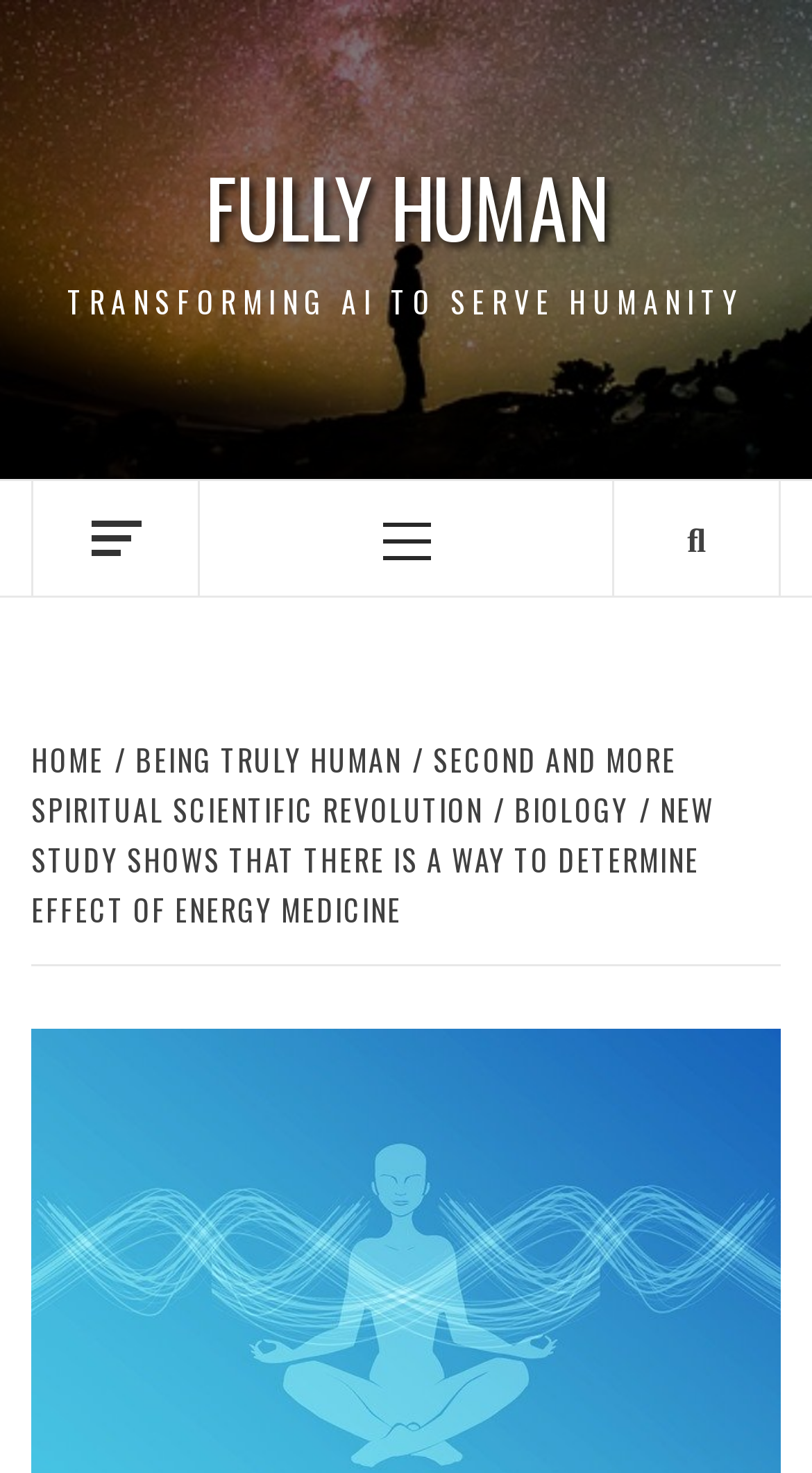Answer the question with a single word or phrase: 
What is the text of the first link in the breadcrumbs navigation?

HOME